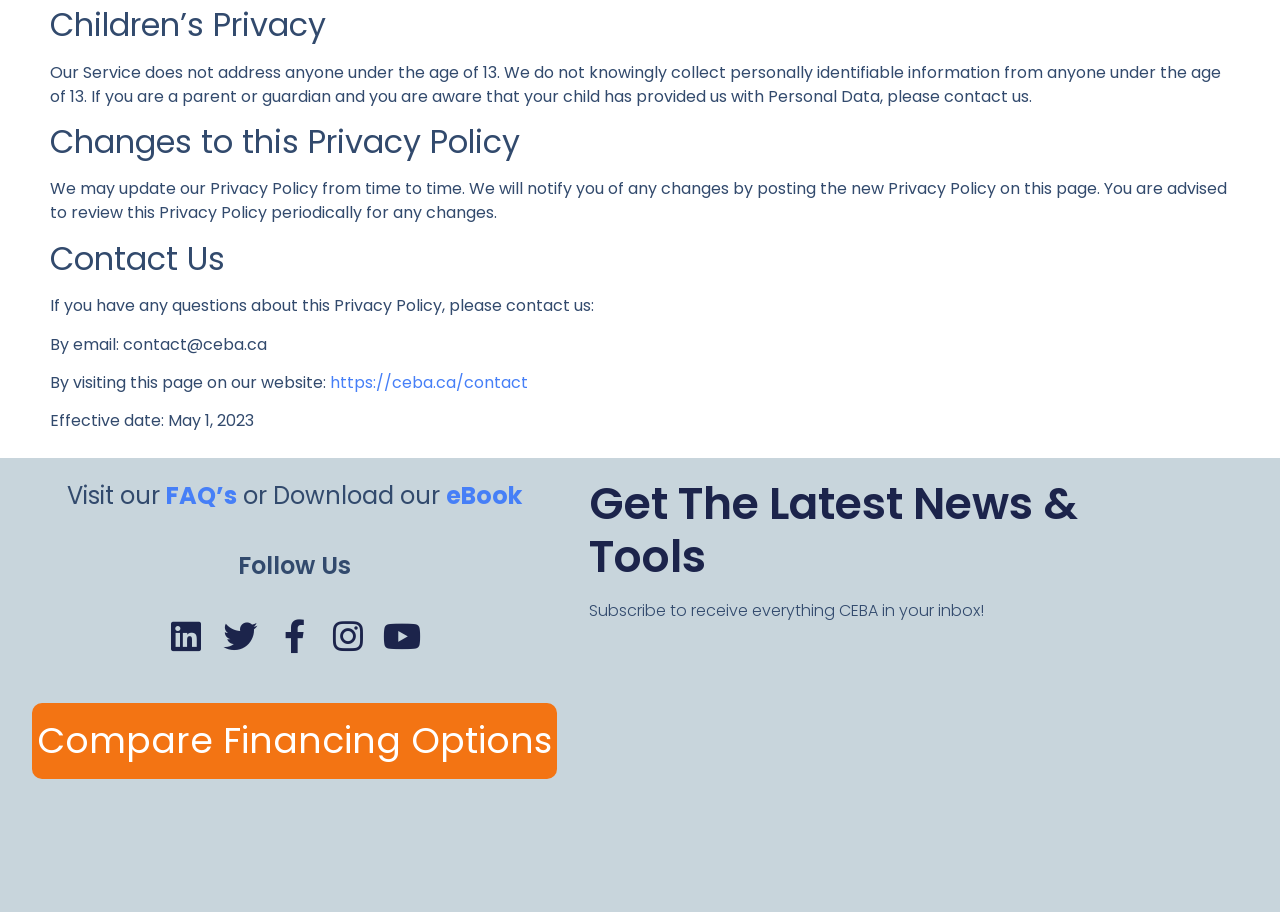Locate the bounding box coordinates of the item that should be clicked to fulfill the instruction: "Leave a comment".

None